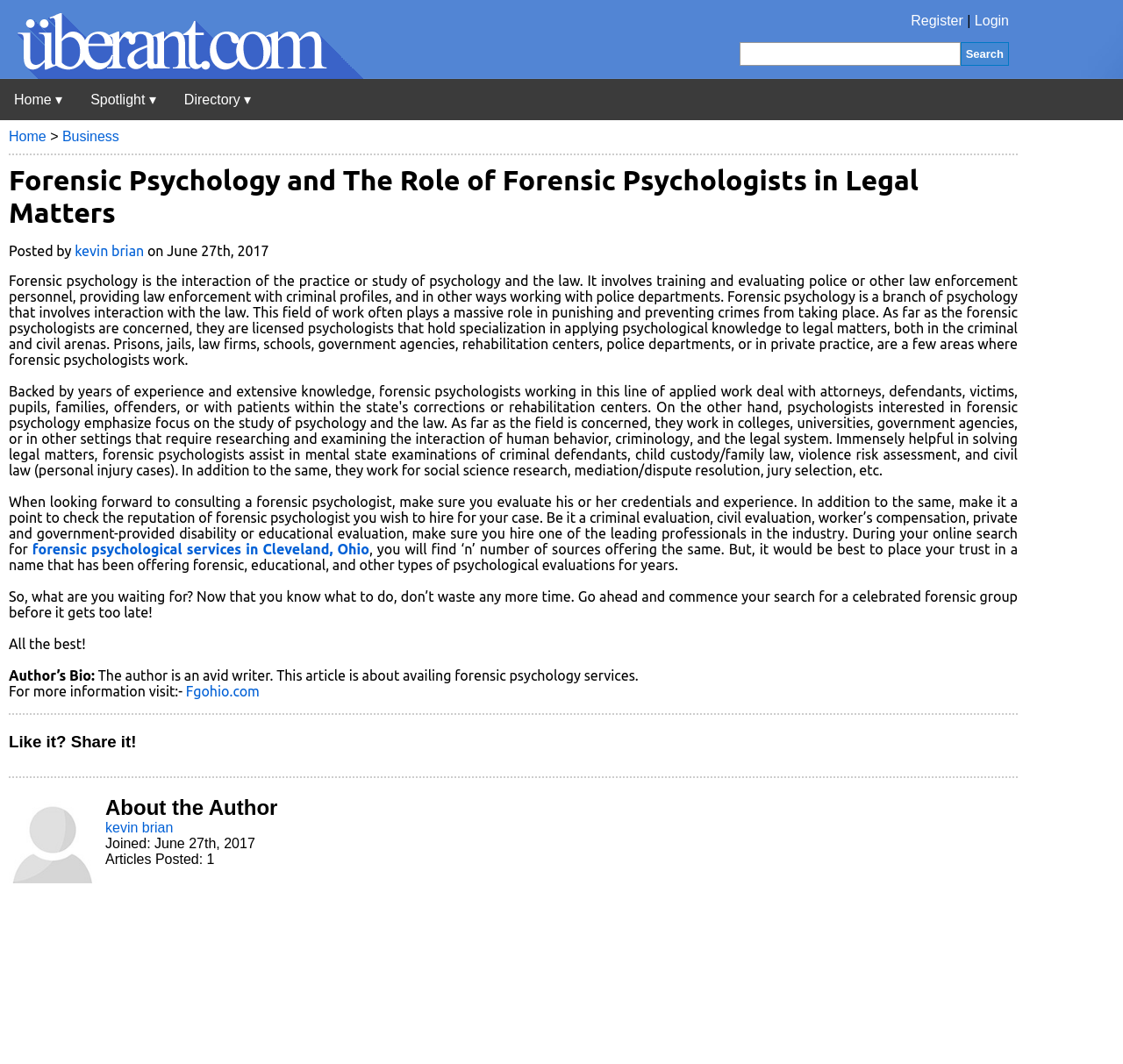Specify the bounding box coordinates of the area to click in order to follow the given instruction: "Read more about the author."

[0.094, 0.771, 0.154, 0.785]